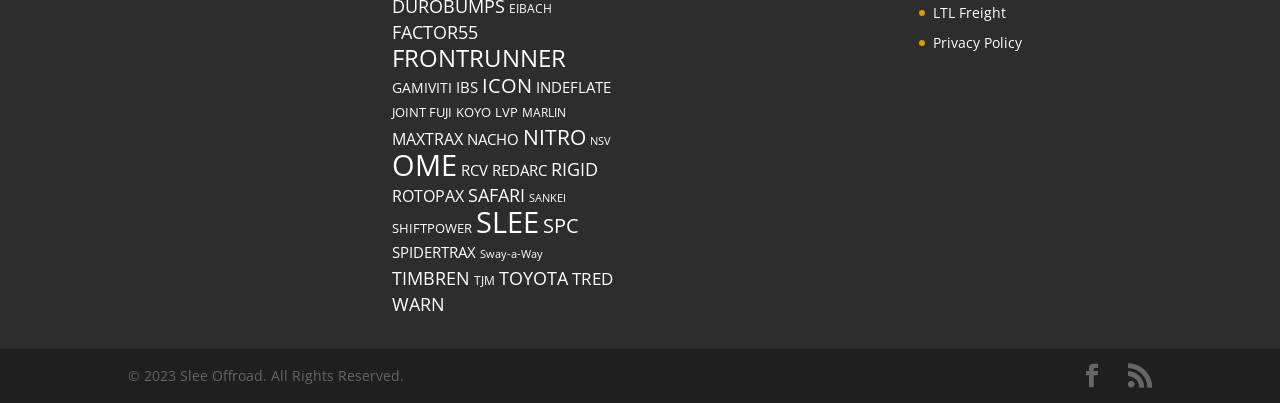Determine the bounding box coordinates for the area that needs to be clicked to fulfill this task: "Click on WARN". The coordinates must be given as four float numbers between 0 and 1, i.e., [left, top, right, bottom].

[0.306, 0.725, 0.347, 0.785]